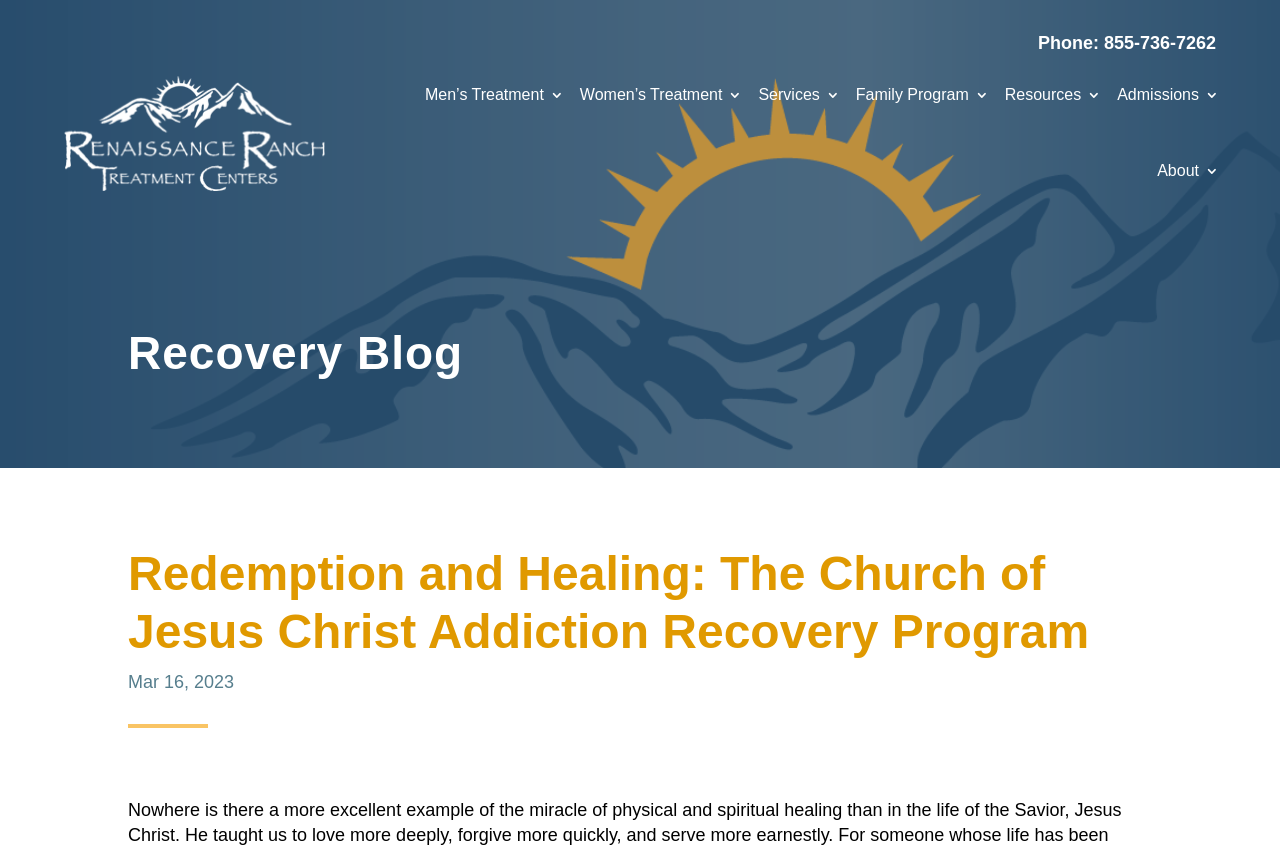Could you indicate the bounding box coordinates of the region to click in order to complete this instruction: "Visit the admissions page".

[0.873, 0.067, 0.952, 0.157]